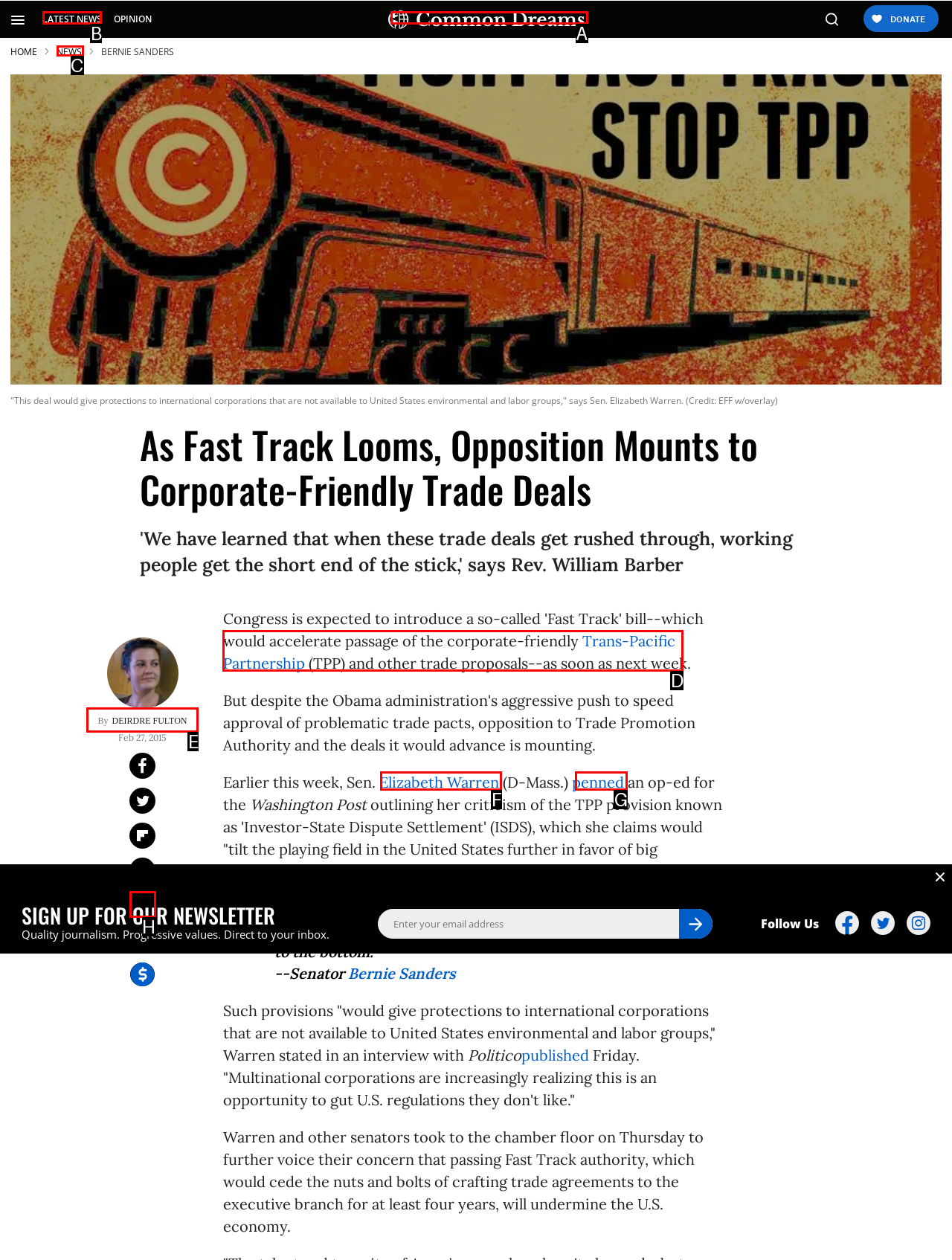To execute the task: Click on info@123soleil.co.uk email link, which one of the highlighted HTML elements should be clicked? Answer with the option's letter from the choices provided.

None